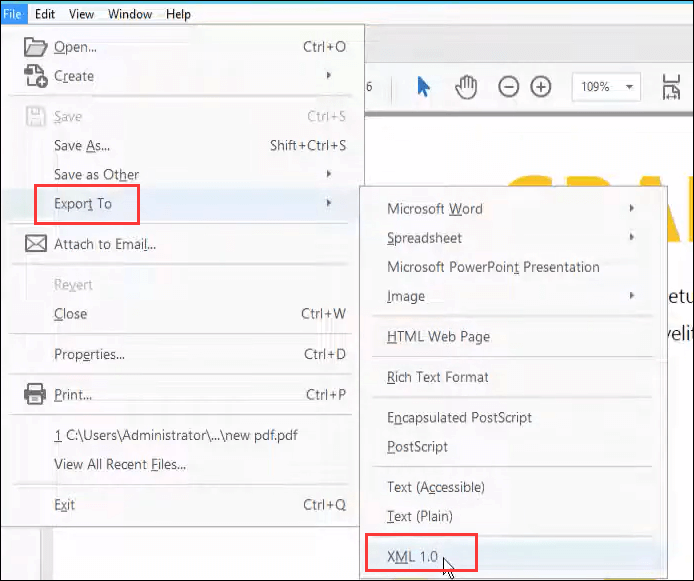Detail every aspect of the image in your description.

The image depicts a screenshot of a PDF software interface, focusing on the "File" menu dropdown. Highlighted prominently in a red box is the option "Export To," which is a common feature in document editing software. Below this is another highlighted option, "XML 1.0," also marked in red, indicating that users can export their PDF documents to XML format. This functionality is essential for users looking to convert PDF content into XML for further processing or data extraction. The screenshot effectively illustrates these steps in the conversion process, providing a clear visual reference for users.